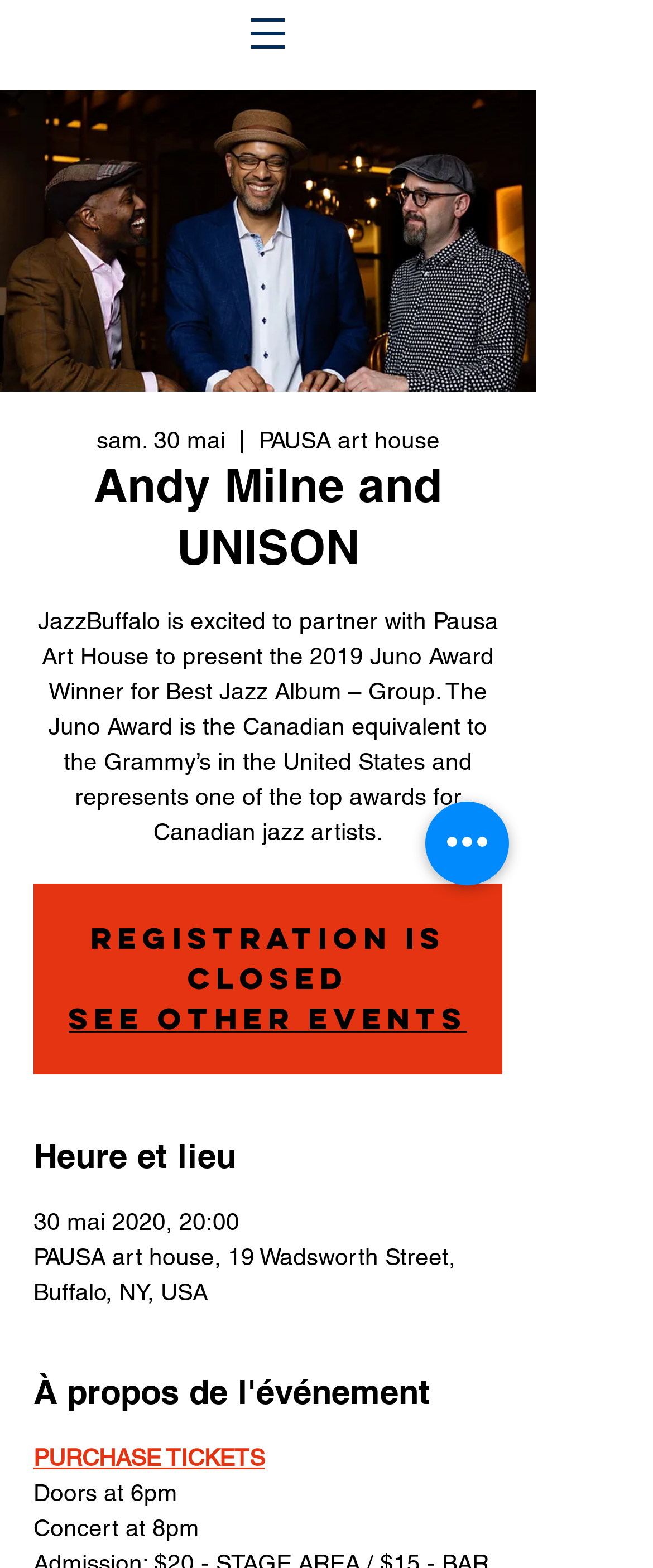Refer to the image and provide an in-depth answer to the question: 
What is the name of the award won by Andy Milne and UNISON?

The answer can be found in the static text element that describes the event, which states that Andy Milne and UNISON are the 2019 Juno Award Winner for Best Jazz Album – Group.